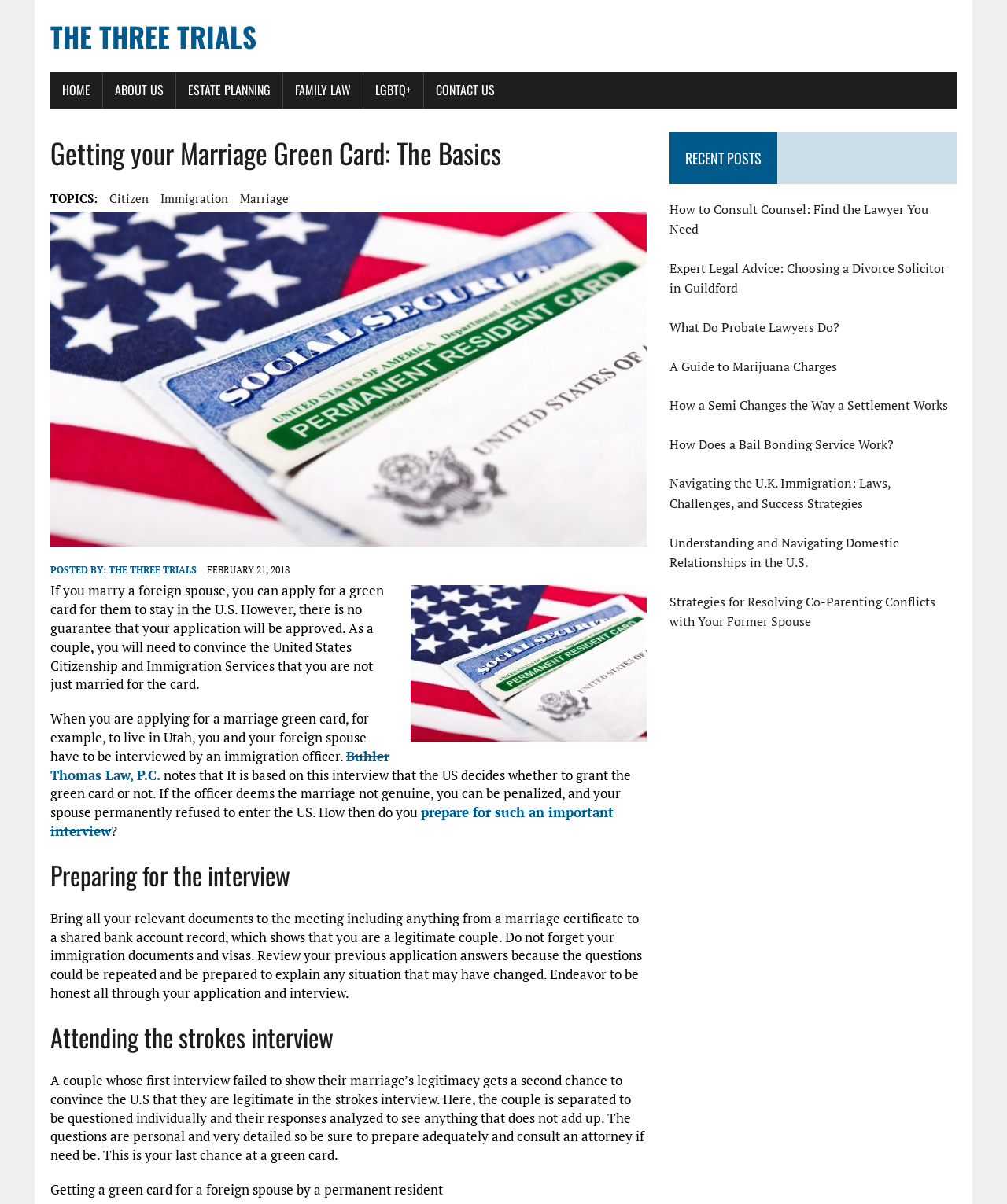Could you highlight the region that needs to be clicked to execute the instruction: "Click the 'HOME' link"?

[0.05, 0.06, 0.102, 0.09]